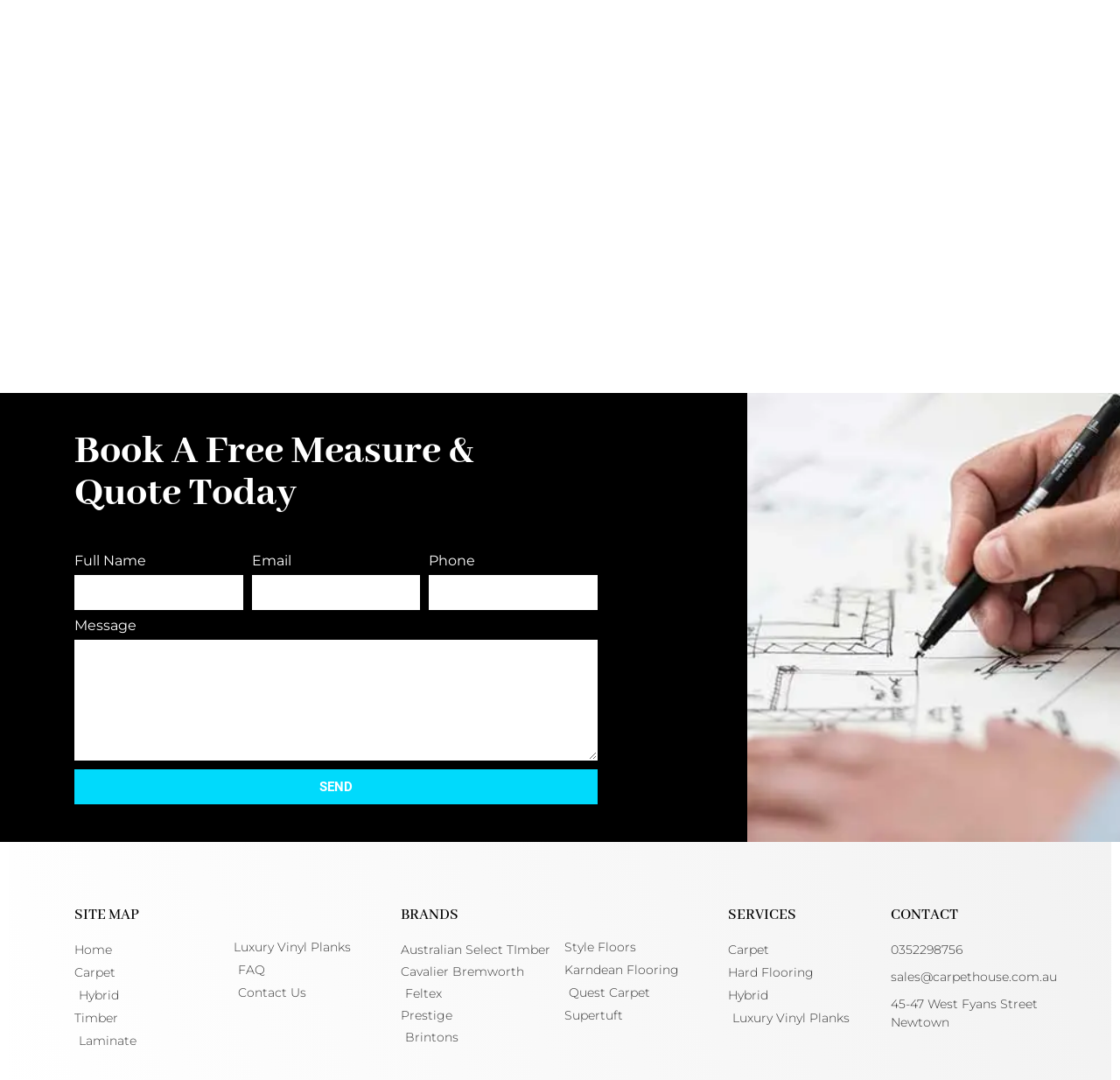What brands of flooring are mentioned on this webpage?
Using the image, give a concise answer in the form of a single word or short phrase.

Australian Select Timber, Cavalier Bremworth, Feltex, Prestige, Brintons, Style Floors, Karndean Flooring, Quest Carpet, Supertuft